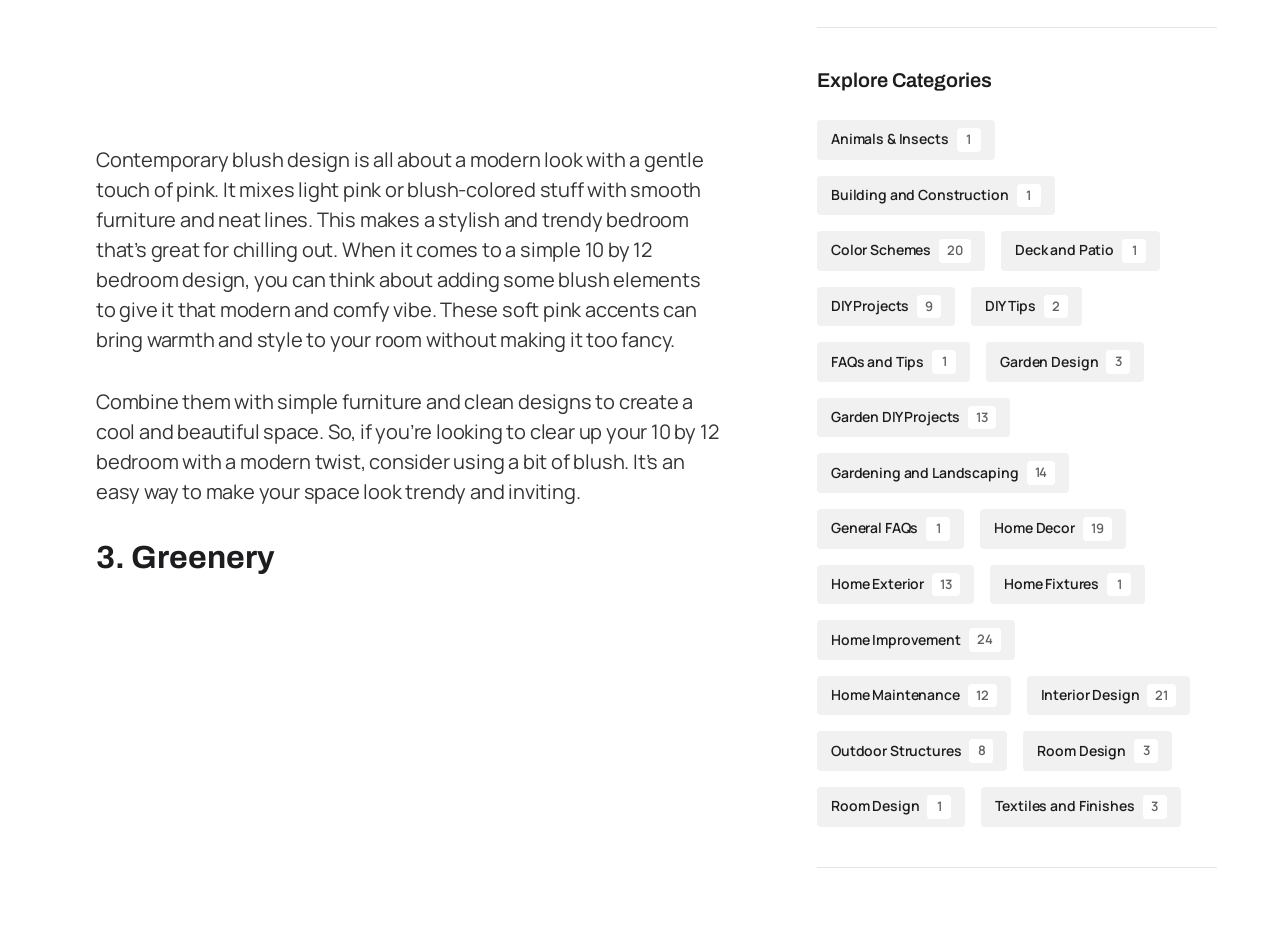Bounding box coordinates are specified in the format (top-left x, top-left y, bottom-right x, bottom-right y). All values are floating point numbers bounded between 0 and 1. Please provide the bounding box coordinate of the region this sentence describes: Interior Design 21

[0.802, 0.712, 0.93, 0.753]